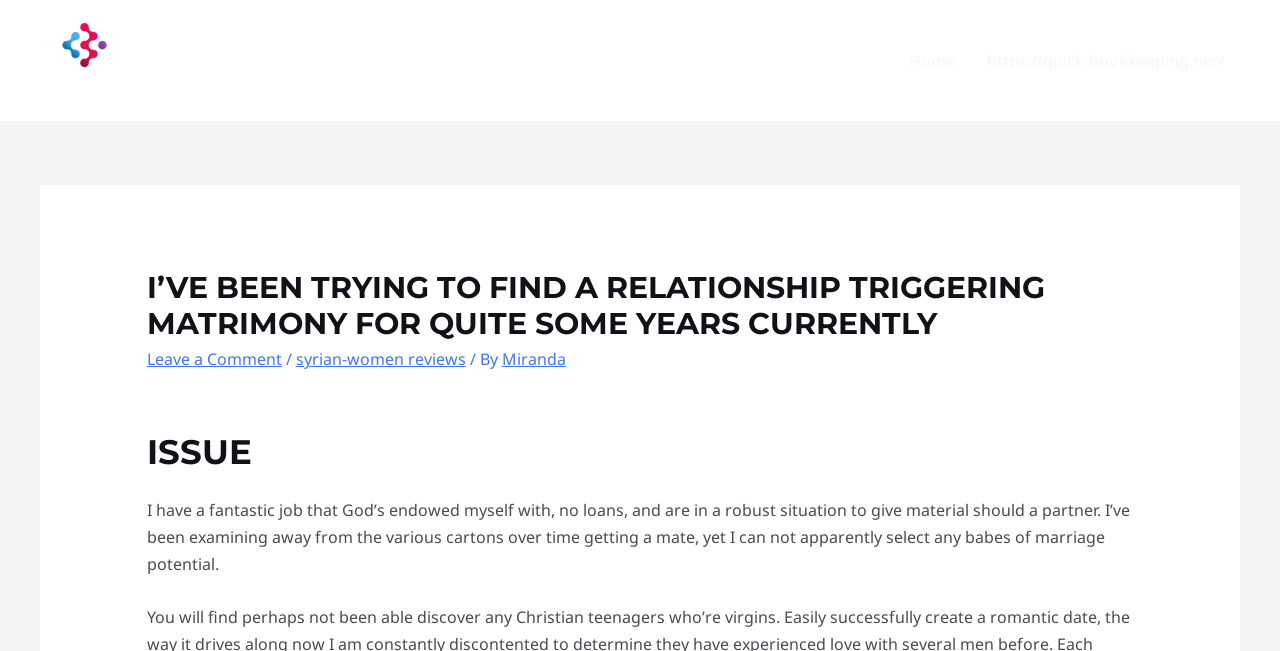What is the author's job like?
Please analyze the image and answer the question with as much detail as possible.

The author describes their job as fantastic, suggesting that they are satisfied with their occupation and that it is a positive aspect of their life.